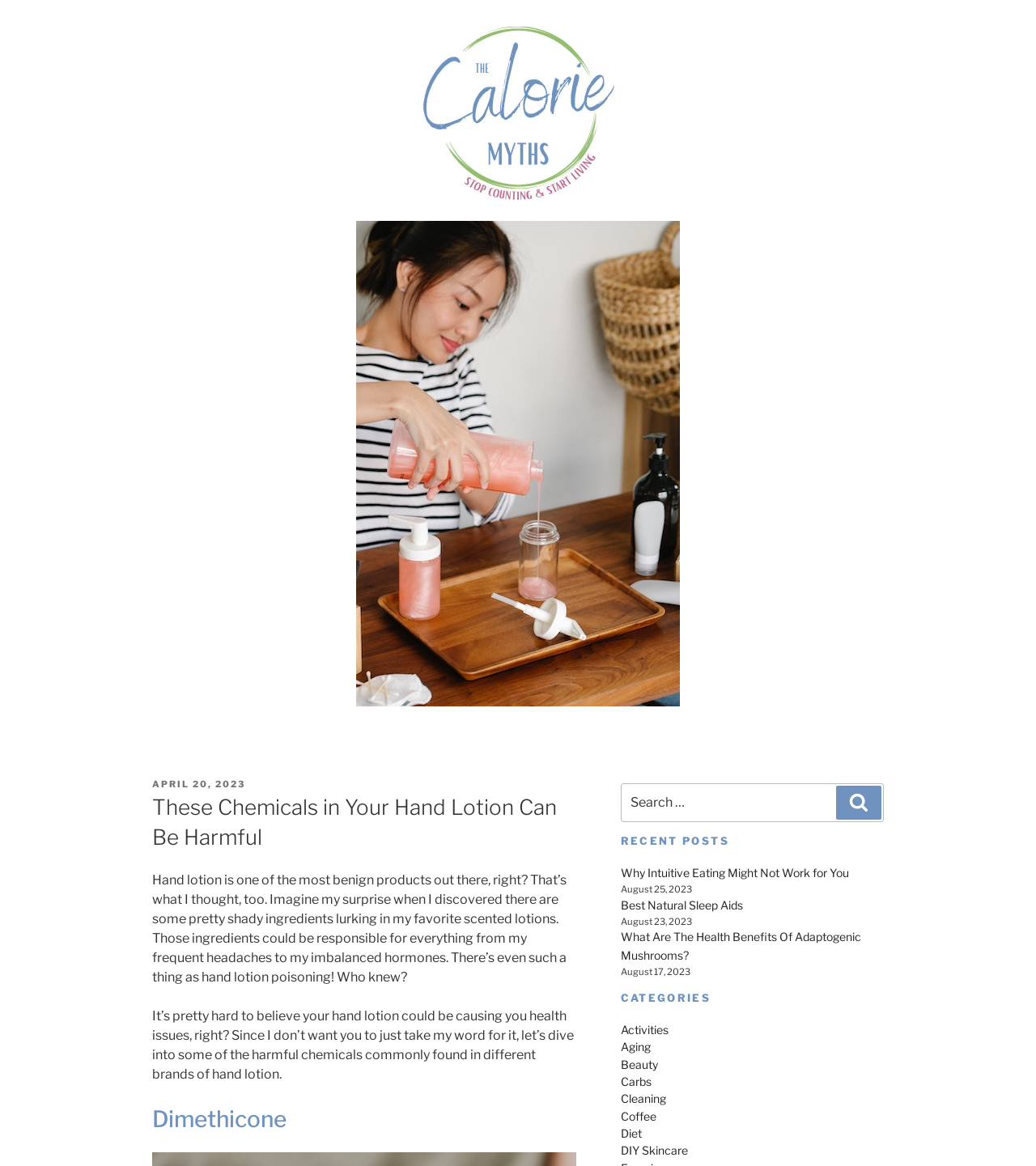Highlight the bounding box coordinates of the element that should be clicked to carry out the following instruction: "Click on the 'Facebook-f' icon". The coordinates must be given as four float numbers ranging from 0 to 1, i.e., [left, top, right, bottom].

None